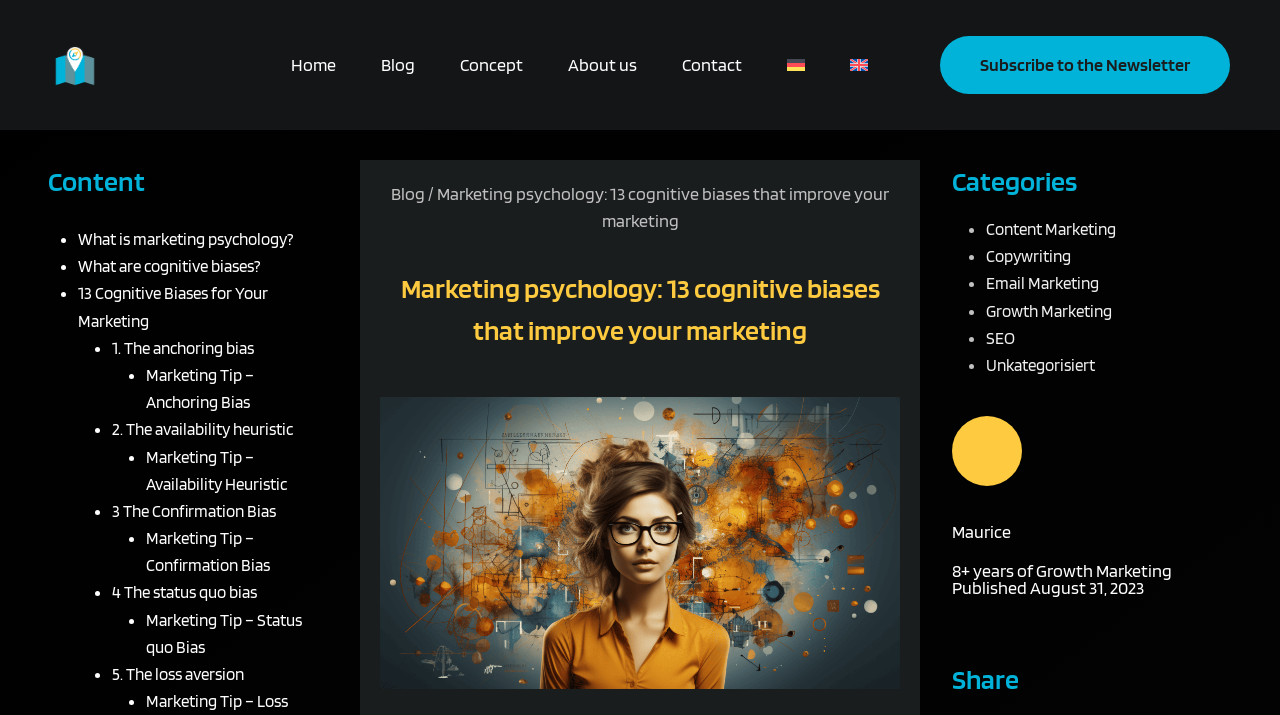Please determine the bounding box coordinates of the element's region to click for the following instruction: "Click on the 'Home' link".

[0.209, 0.06, 0.28, 0.121]